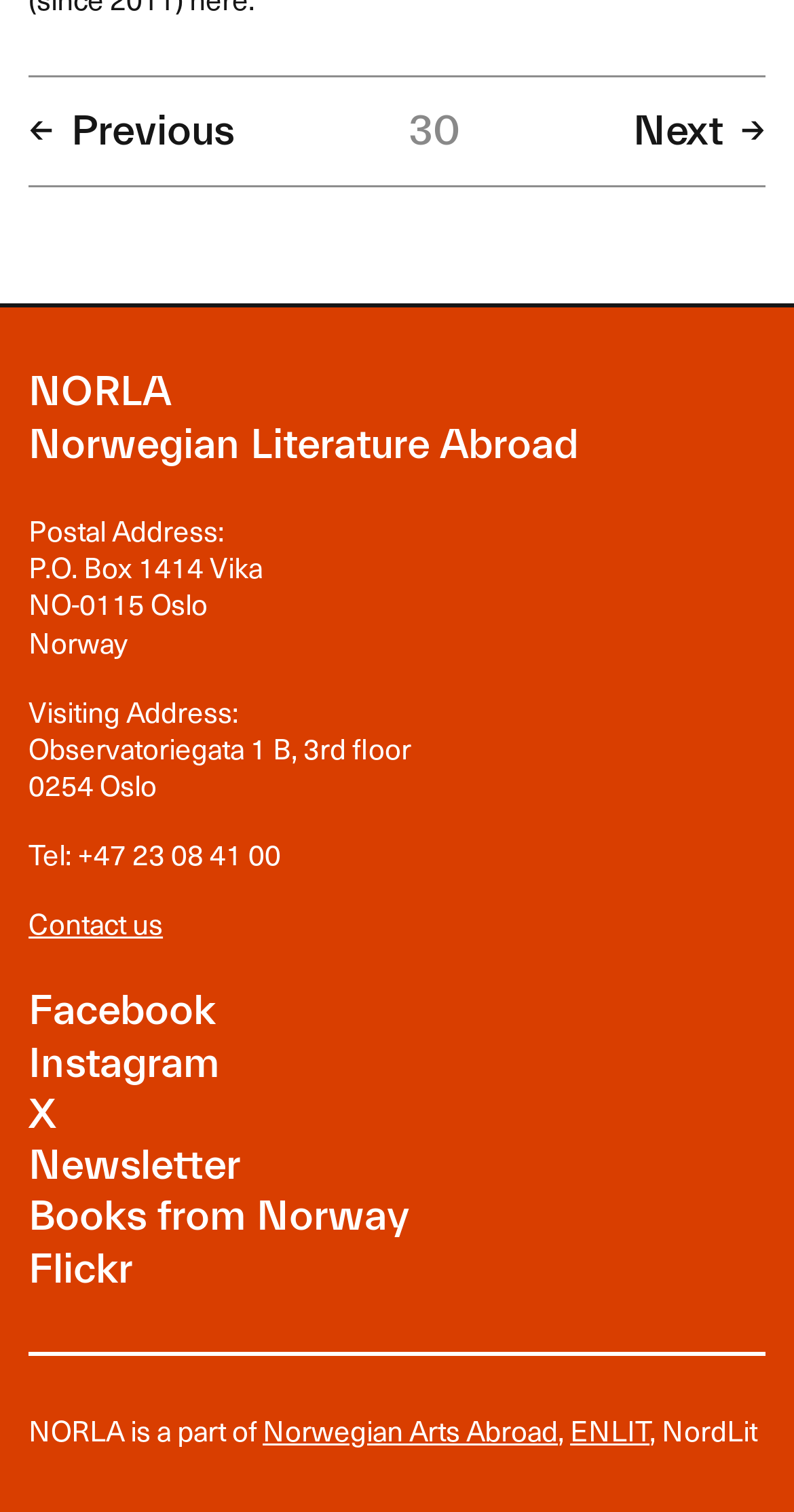Show the bounding box coordinates of the element that should be clicked to complete the task: "Go to previous page".

[0.036, 0.07, 0.295, 0.104]